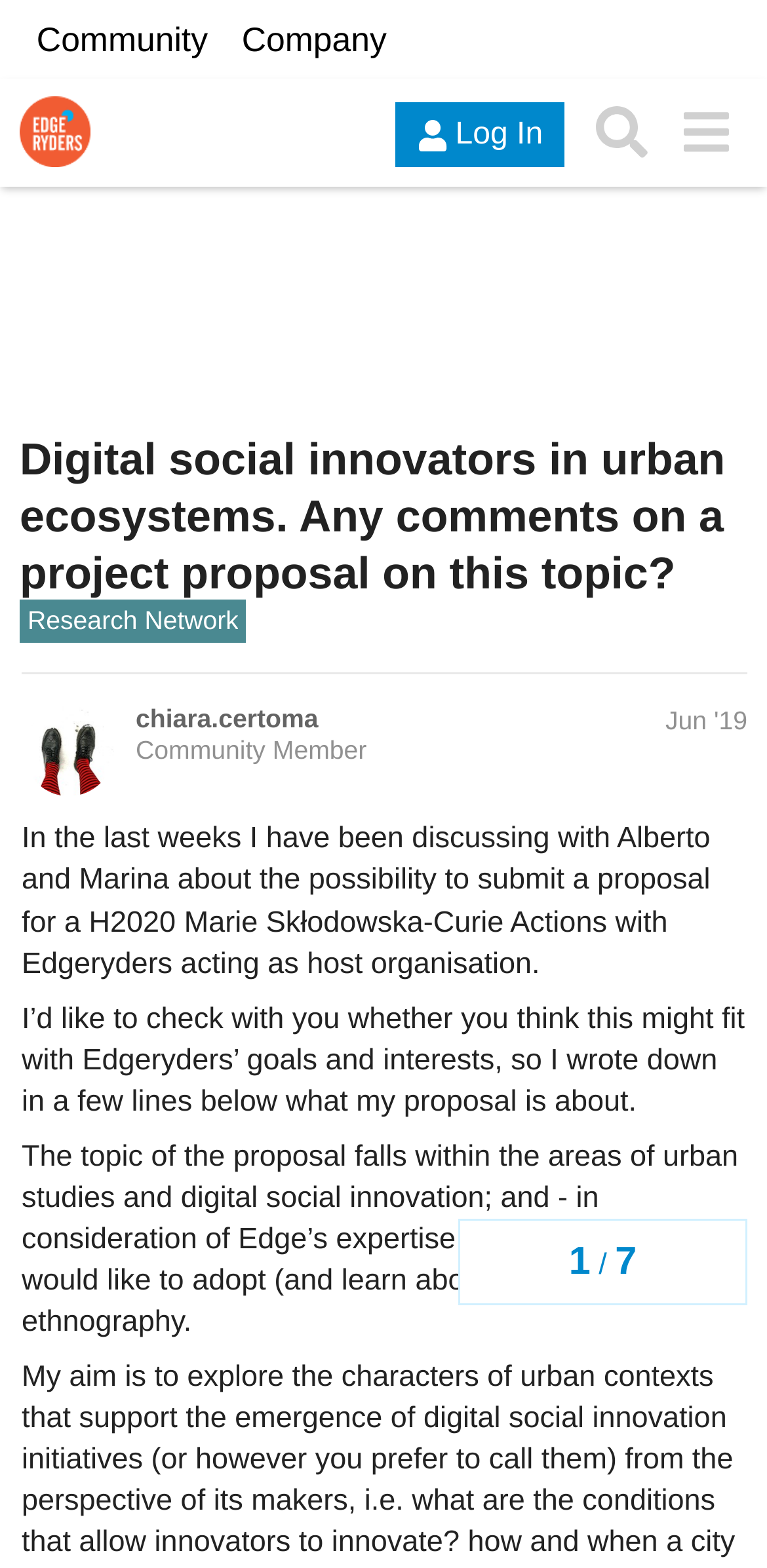Please analyze the image and give a detailed answer to the question:
What is the methodology mentioned in the post?

In the post, the author mentions that the methodology they would like to adopt is web-based ethnography, which is related to the topic of urban studies and digital social innovation.